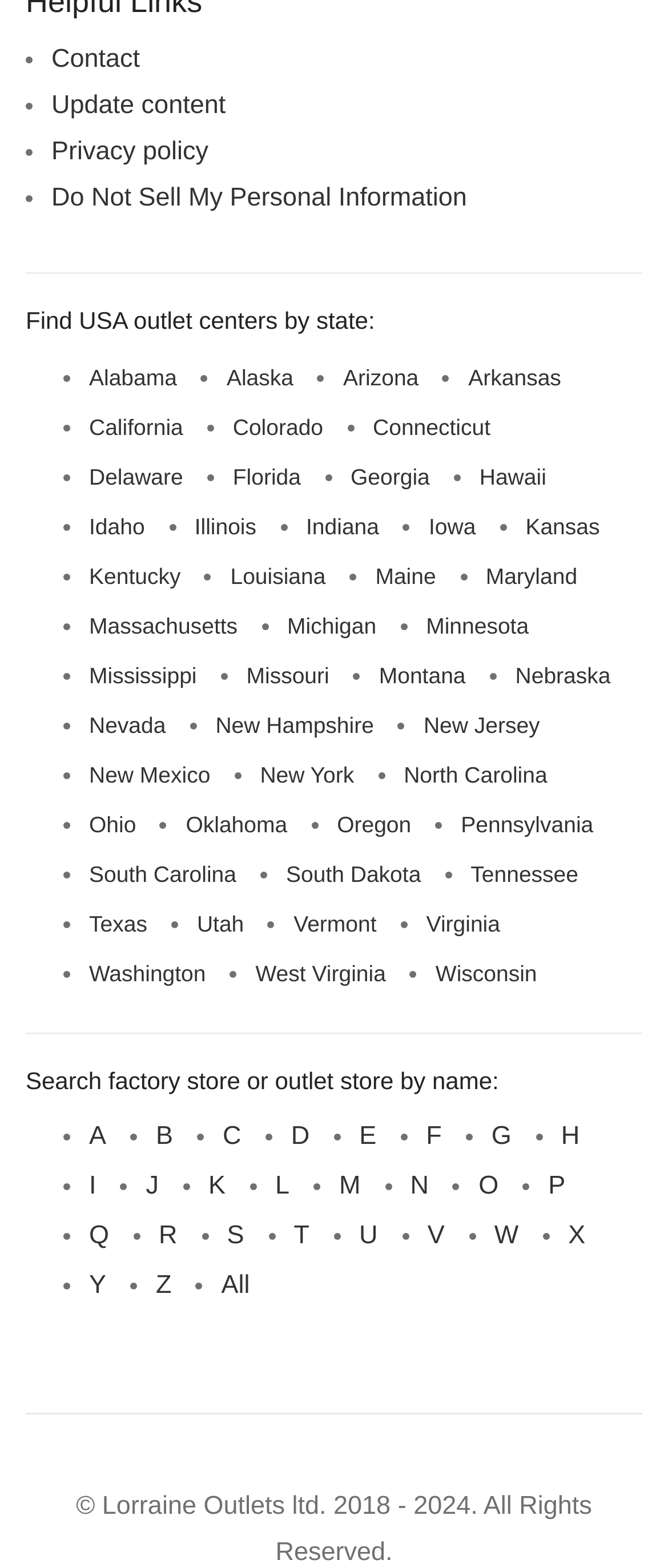What is the purpose of the links at the top?
Using the information presented in the image, please offer a detailed response to the question.

The links at the top of the webpage, including 'Contact', 'Update content', 'Privacy policy', and 'Do Not Sell My Personal Information', are likely provided for users to access information about the website's contact details, content update policies, privacy policies, and personal information protection.